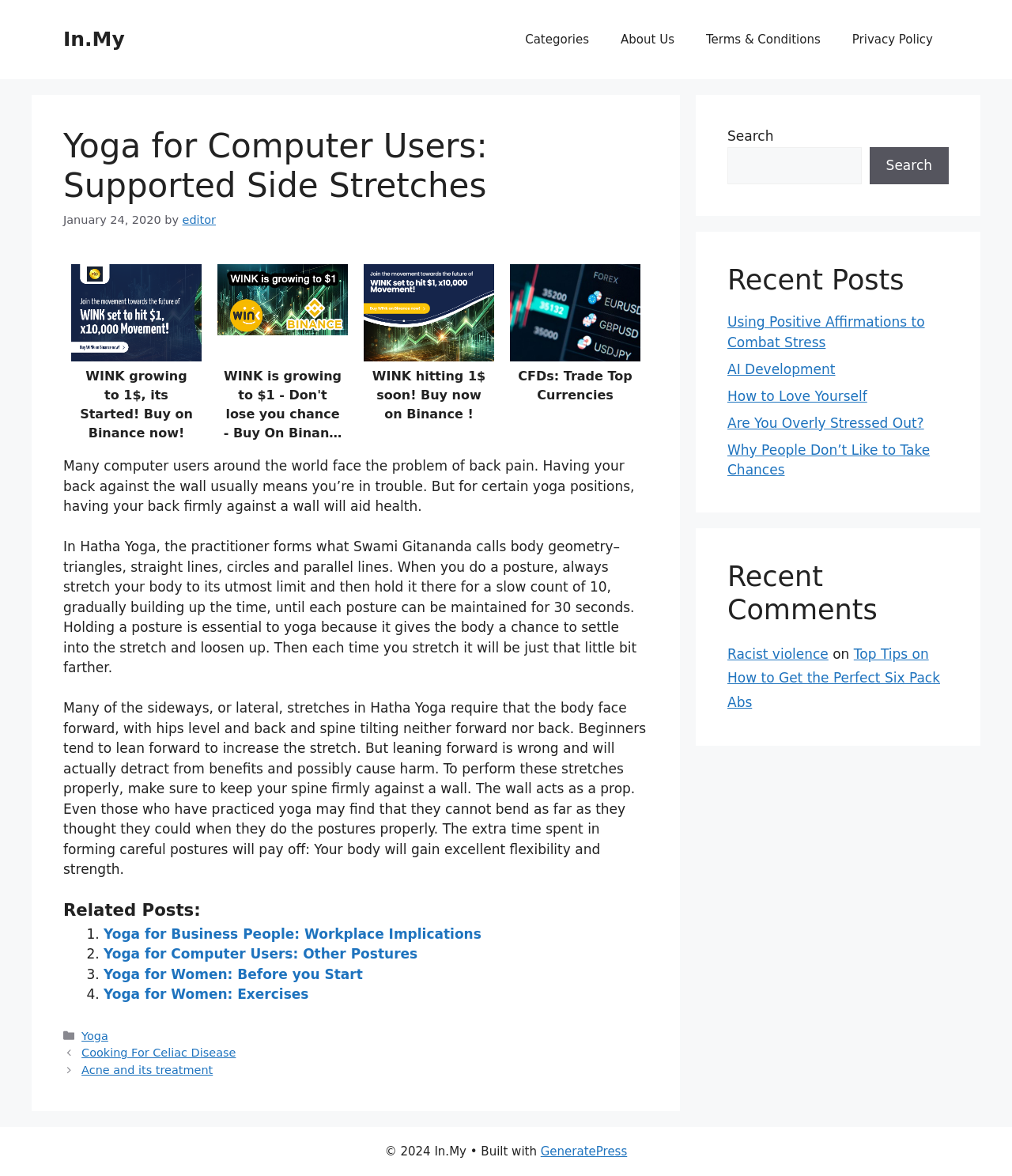Identify the bounding box for the UI element specified in this description: "Terms & Conditions". The coordinates must be four float numbers between 0 and 1, formatted as [left, top, right, bottom].

[0.682, 0.013, 0.826, 0.054]